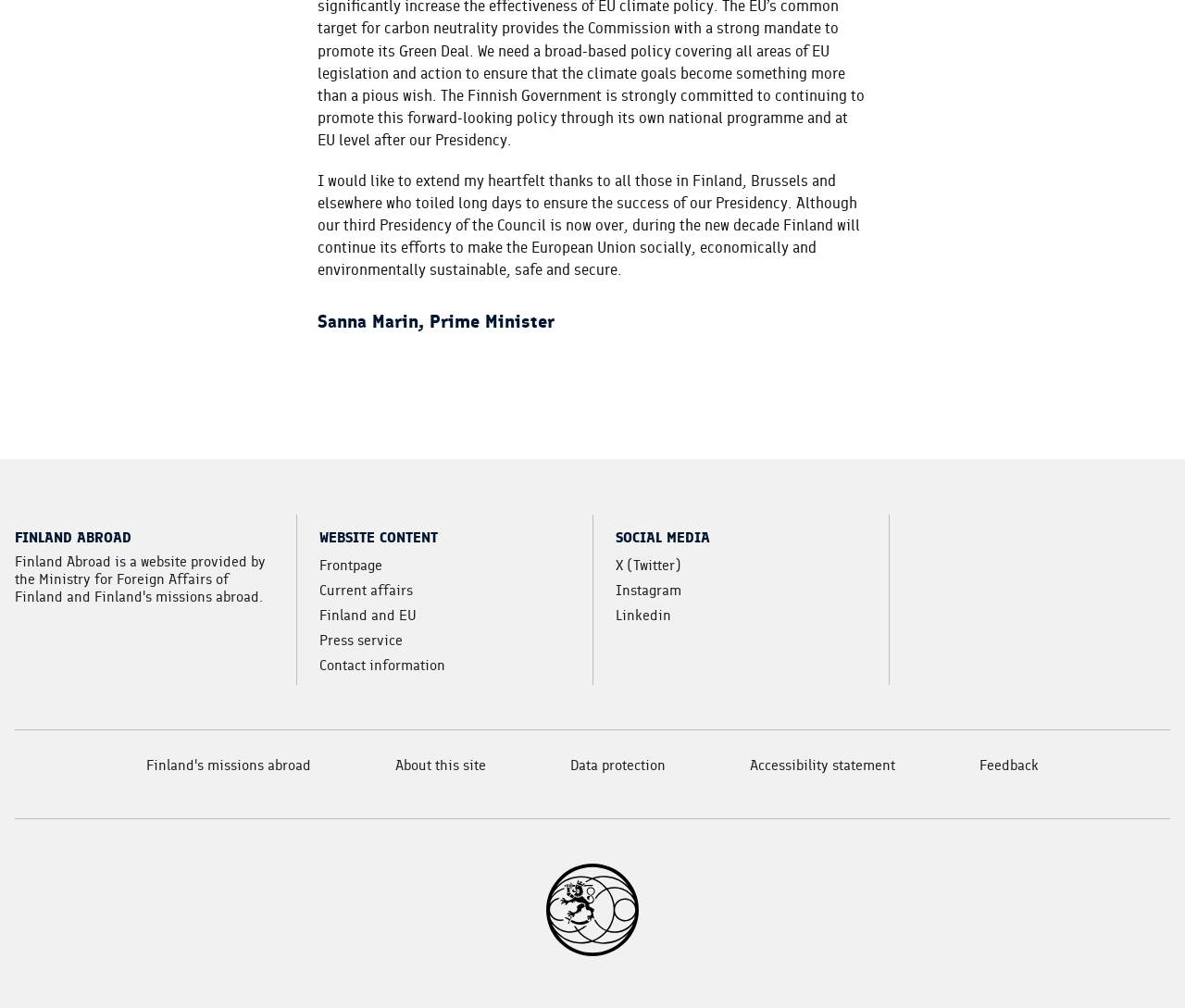Please locate the bounding box coordinates of the element that should be clicked to complete the given instruction: "Search for something".

None